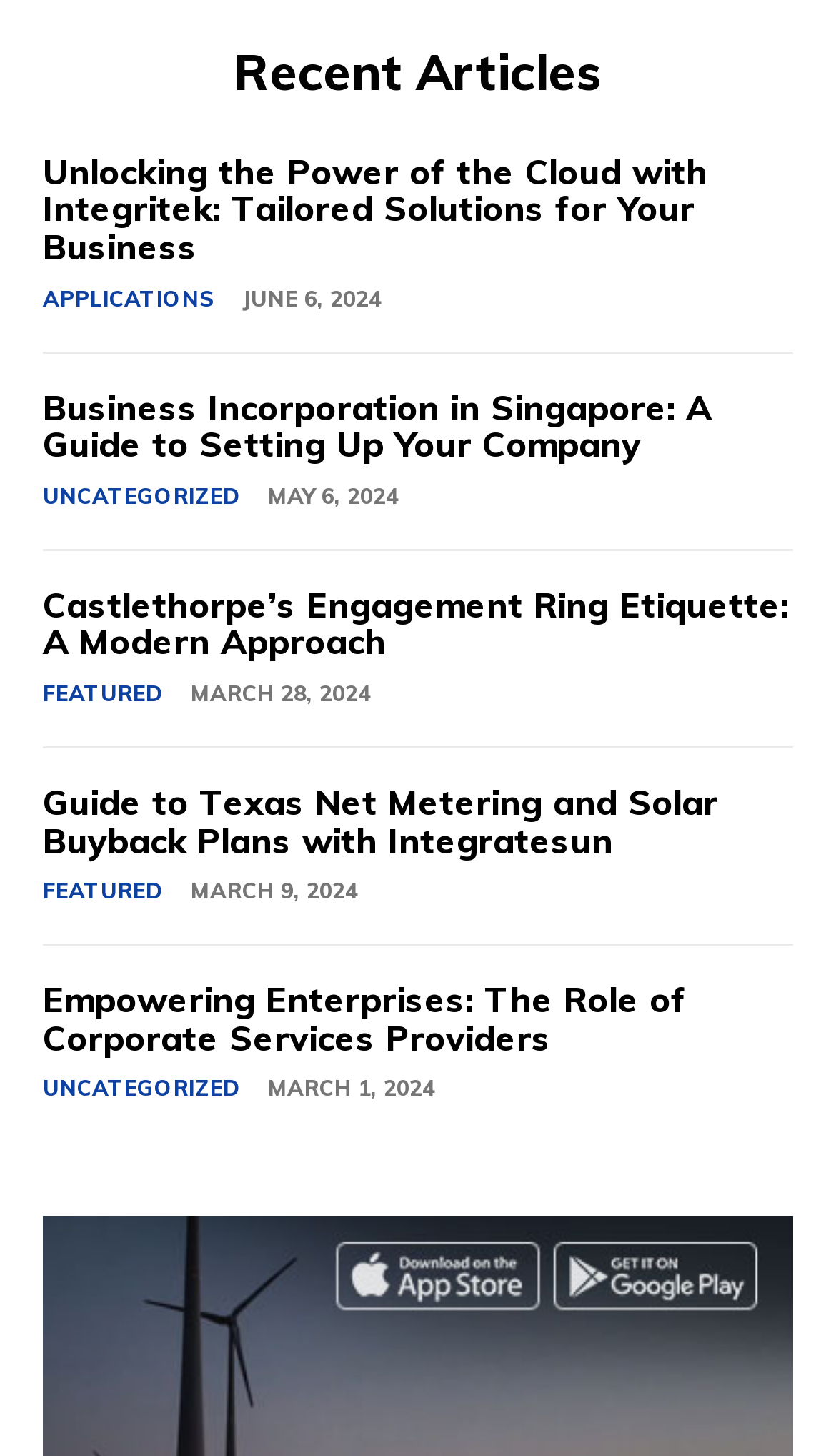Please specify the bounding box coordinates of the area that should be clicked to accomplish the following instruction: "Learn about Castlethorpe's engagement ring etiquette". The coordinates should consist of four float numbers between 0 and 1, i.e., [left, top, right, bottom].

[0.051, 0.4, 0.944, 0.456]